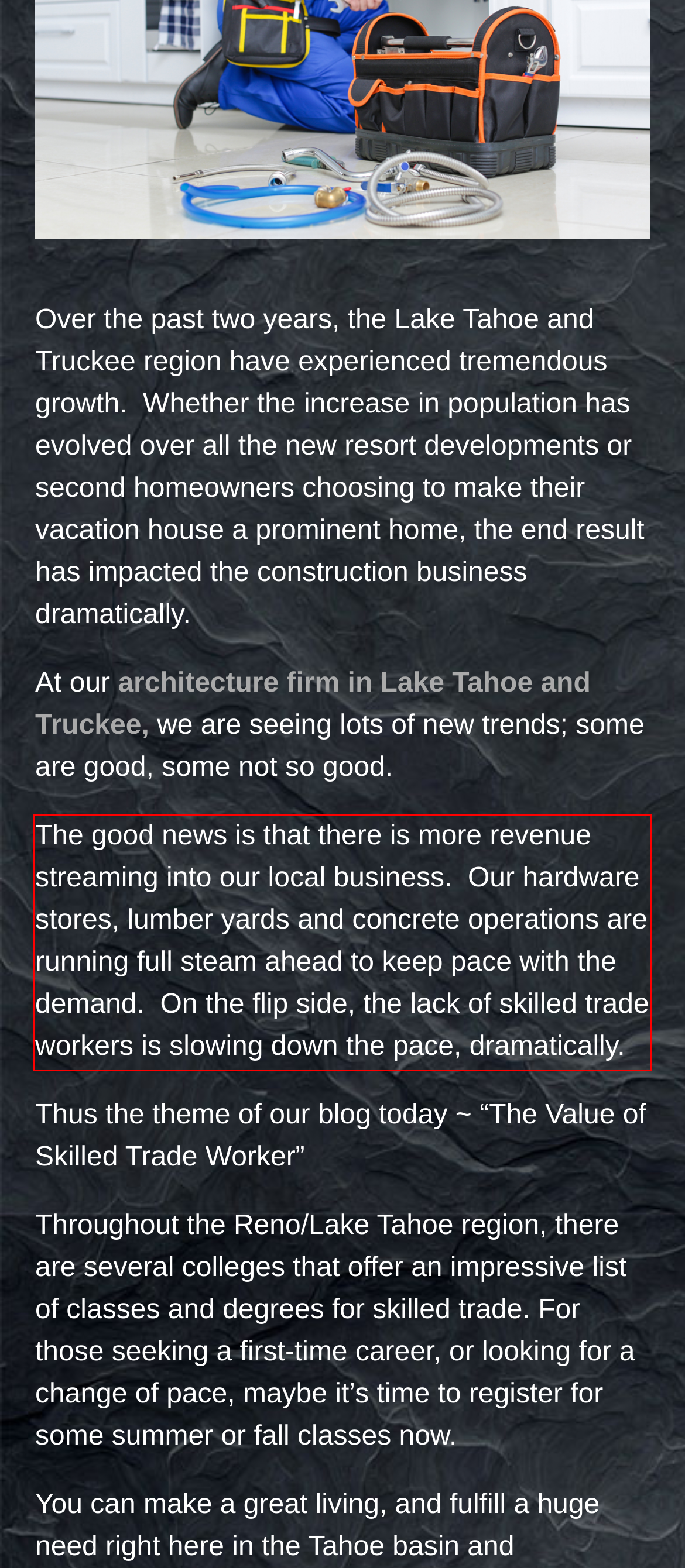From the screenshot of the webpage, locate the red bounding box and extract the text contained within that area.

The good news is that there is more revenue streaming into our local business. Our hardware stores, lumber yards and concrete operations are running full steam ahead to keep pace with the demand. On the flip side, the lack of skilled trade workers is slowing down the pace, dramatically.